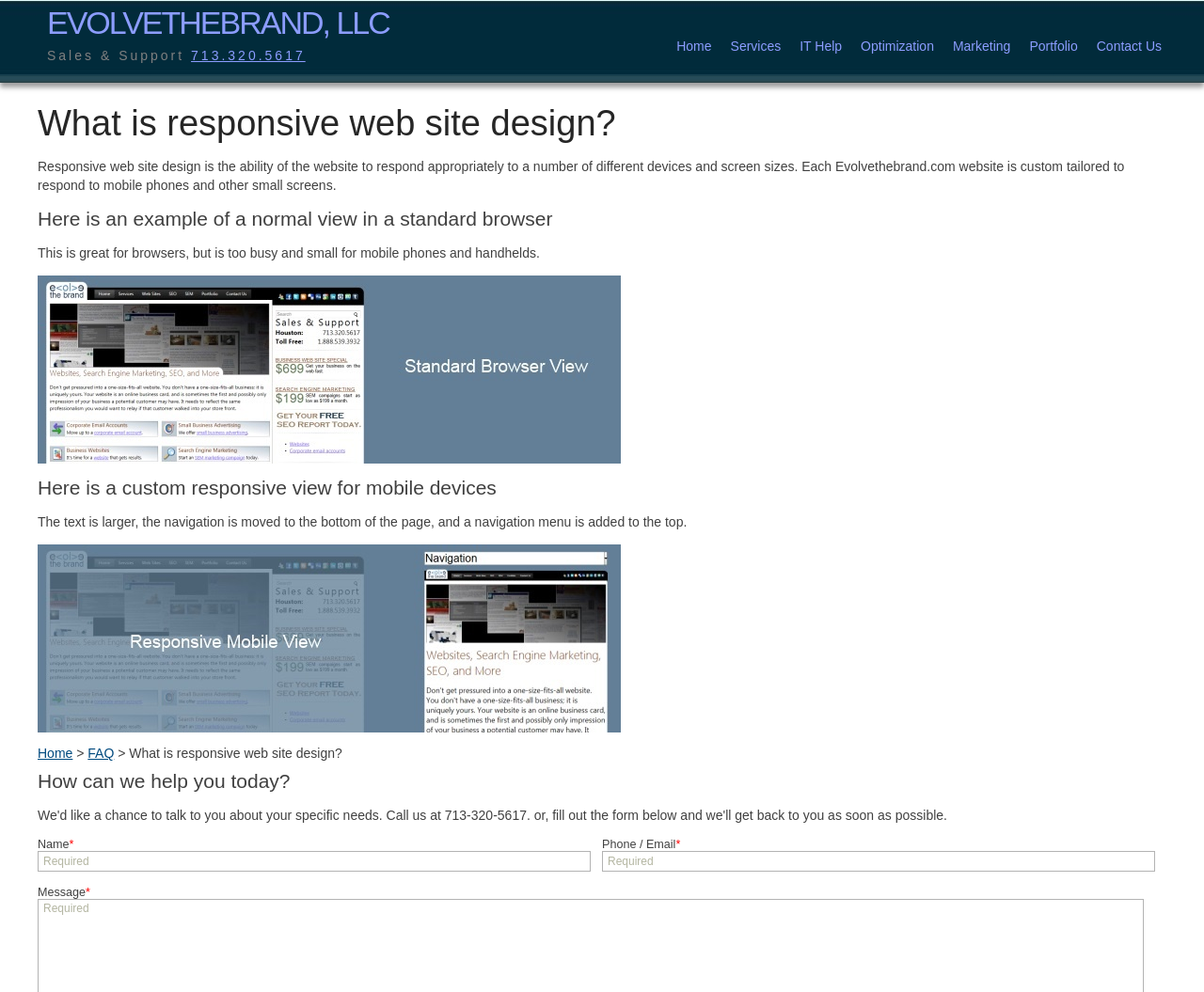Please determine the bounding box coordinates of the clickable area required to carry out the following instruction: "Check the odds and prizes". The coordinates must be four float numbers between 0 and 1, represented as [left, top, right, bottom].

None